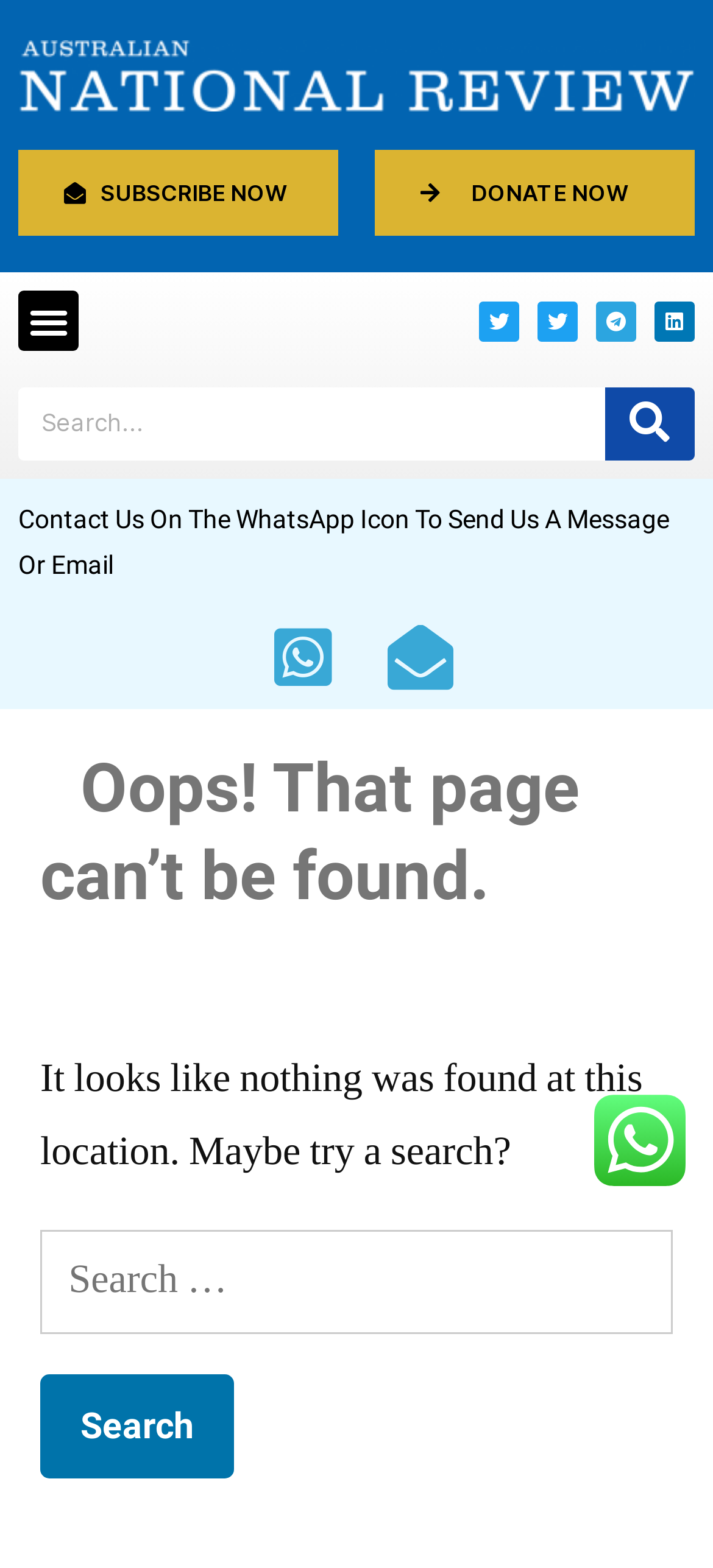What is the main heading of this webpage? Please extract and provide it.

Oops! That page can’t be found.